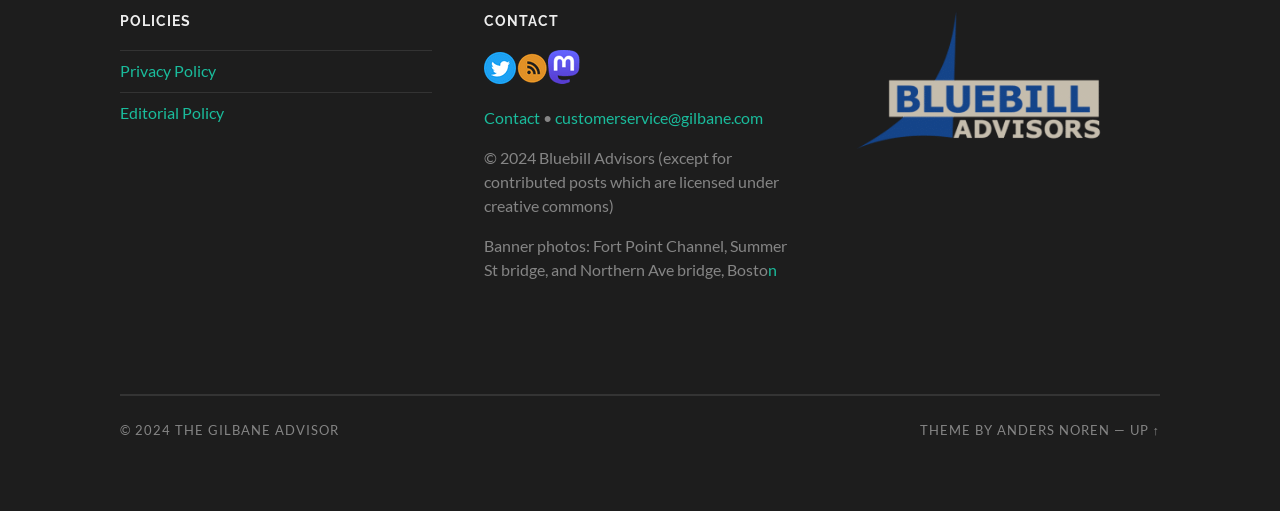Please find the bounding box coordinates of the element that you should click to achieve the following instruction: "Visit the homepage of Bluebill Advisors". The coordinates should be presented as four float numbers between 0 and 1: [left, top, right, bottom].

[0.662, 0.267, 0.87, 0.304]